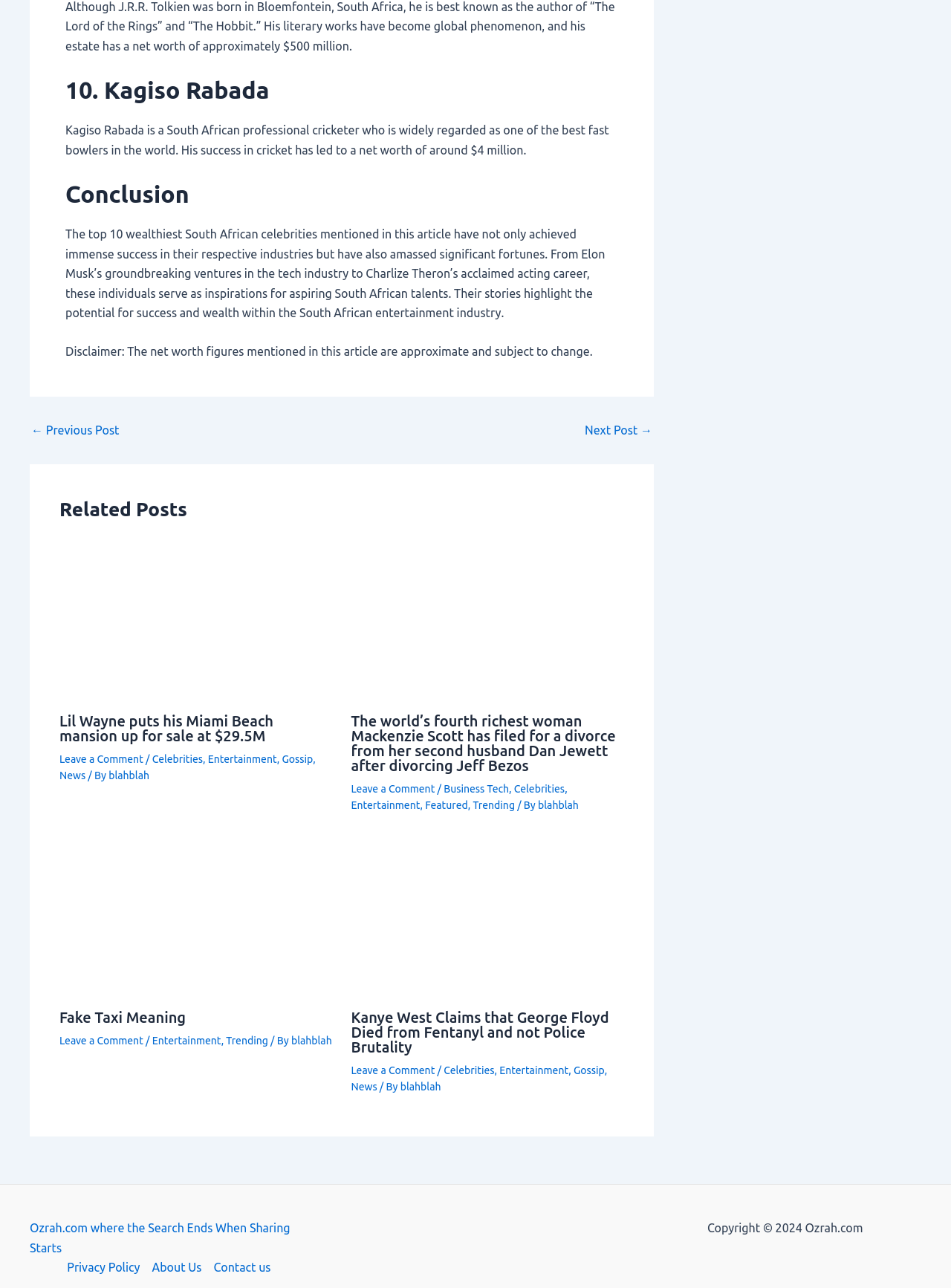Please find and report the bounding box coordinates of the element to click in order to perform the following action: "Check the meaning of 'Fake Taxi'". The coordinates should be expressed as four float numbers between 0 and 1, in the format [left, top, right, bottom].

[0.062, 0.709, 0.35, 0.719]